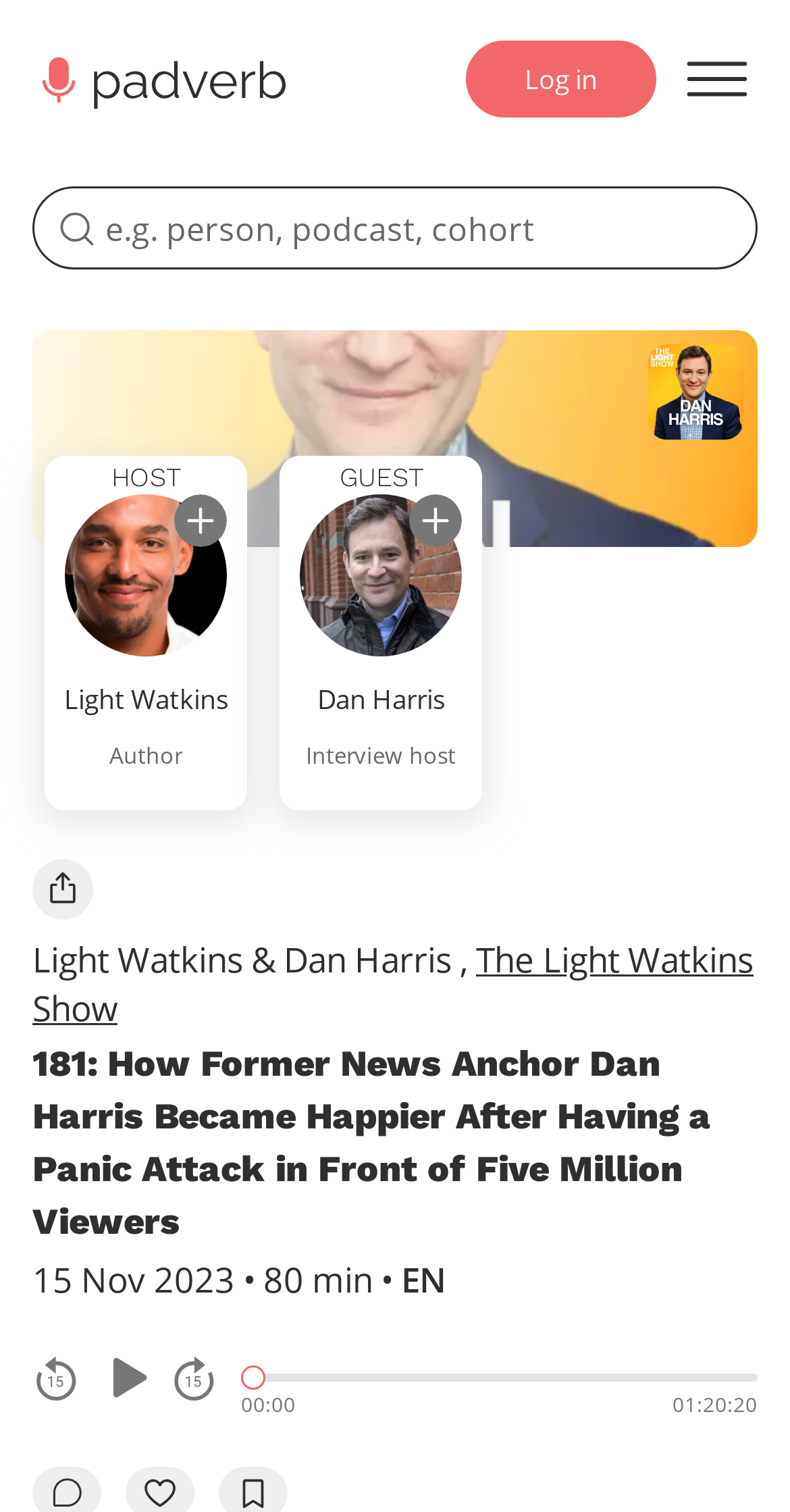Give a comprehensive overview of the webpage, including key elements.

This webpage appears to be a podcast episode page. At the top left, there is a link to the main page of Padverb, accompanied by a small image. Next to it, there is a search box that spans almost the entire width of the page. On the top right, there are two buttons: "Log in" and "Open menu", with the latter having a small image and a dropdown link to subscribe to Light Watkins, the host of the podcast.

Below the top navigation, there are two prominent links with images, one for the host, Light Watkins, and another for the guest, Dan Harris. Both links have a subscribe button next to them. The host's link is on the left, and the guest's link is on the right.

The main content of the page is a podcast episode description, which includes the title "181: How Former News Anchor Dan Harris Became Happier After Having a Panic Attack in Front of Five Million Viewers" and a brief summary of the episode. The title is in a large font, and the summary is in a smaller font below it. The episode's publication date, "15 Nov 2023", and its duration, "80 min", are also displayed.

Below the episode description, there are several buttons to control the podcast playback, including rewind, play/pause, and fast-forward buttons. There is also a progress bar and a slider to navigate through the episode. The current playback time, "00:00", is displayed on the left, and the total duration, "01:20:20", is displayed on the right.

At the very bottom of the page, there are three small images, likely representing social media or sharing options.